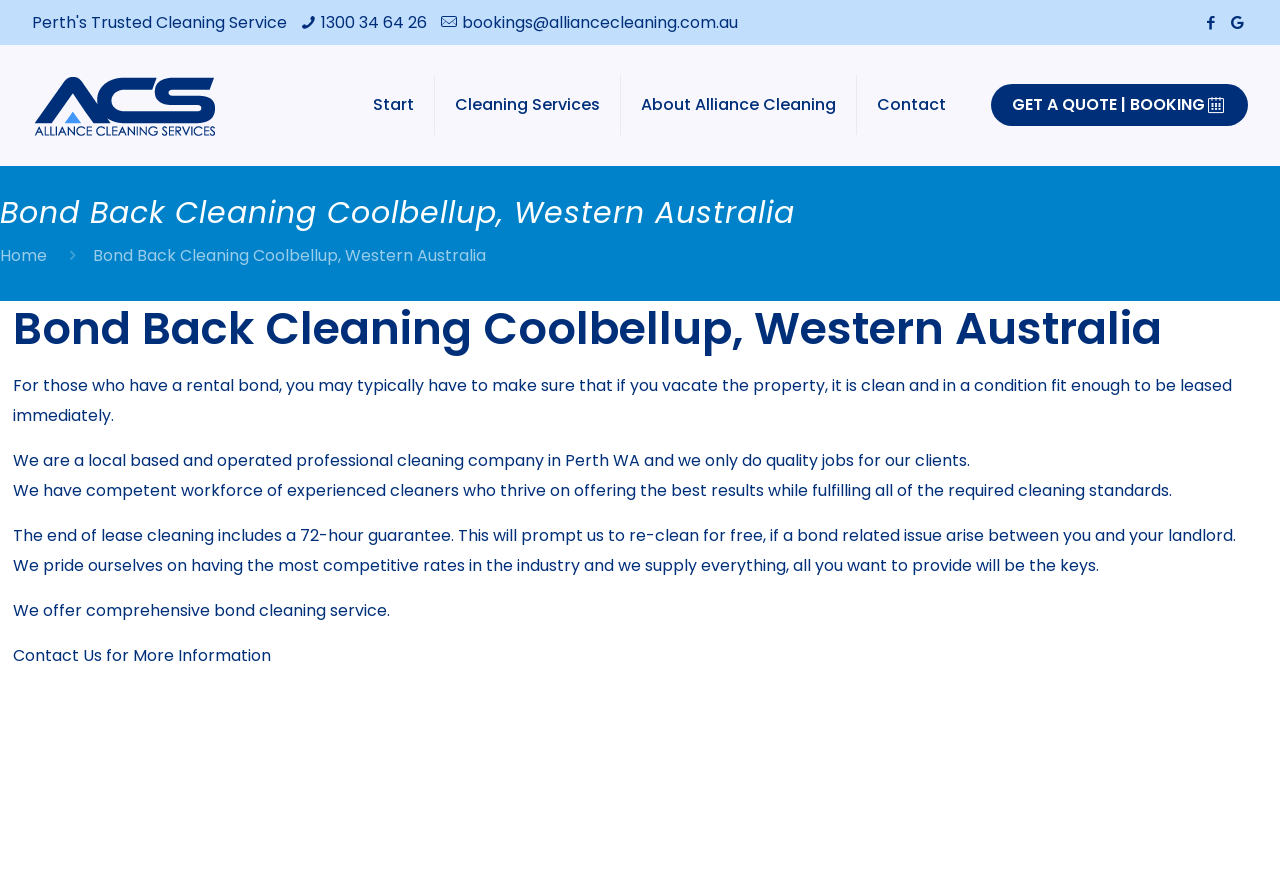Please specify the bounding box coordinates of the region to click in order to perform the following instruction: "Go to the home page".

[0.0, 0.277, 0.037, 0.303]